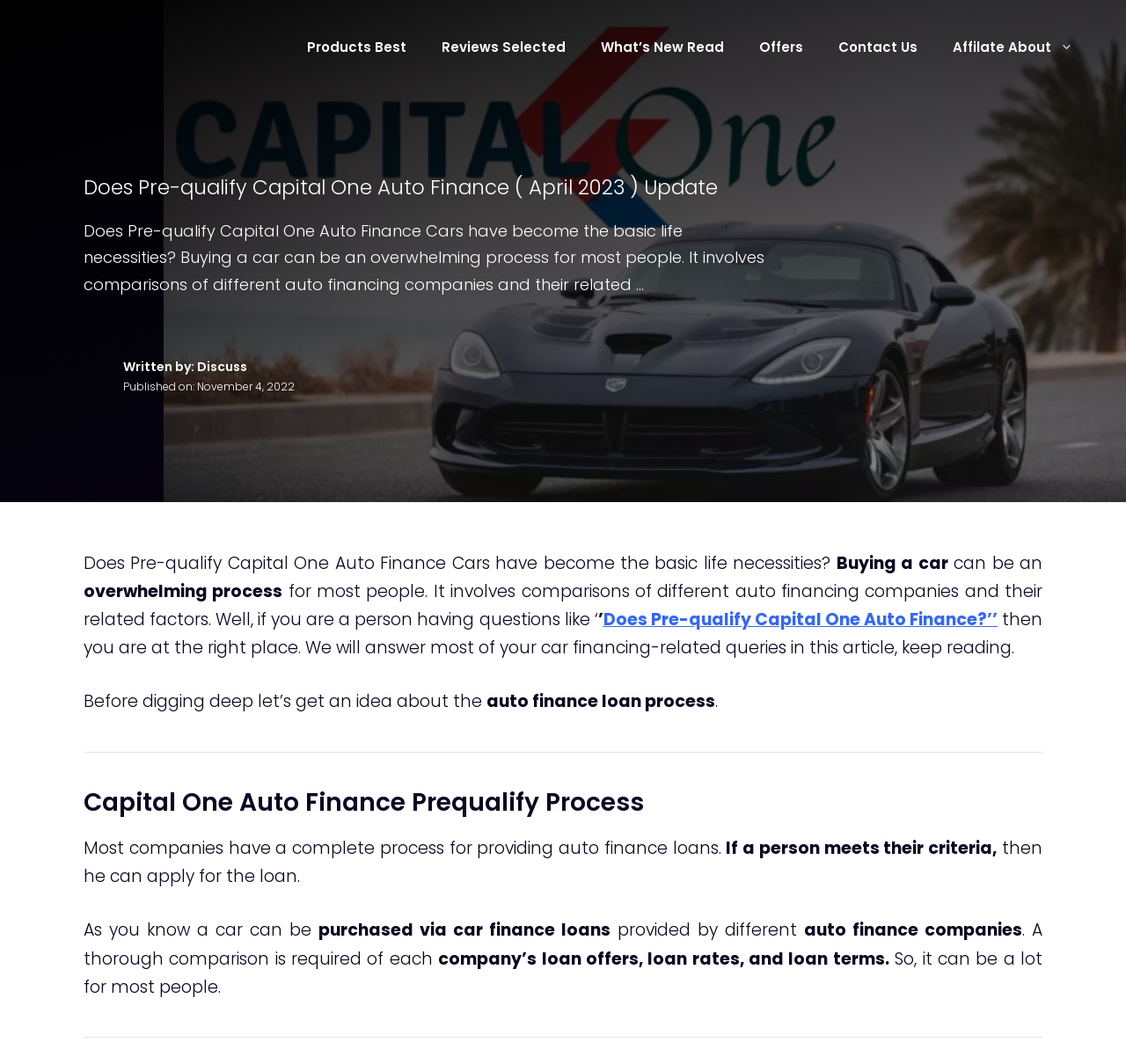Extract the main headline from the webpage and generate its text.

Does Pre-qualify Capital One Auto Finance ( April 2023 ) Update